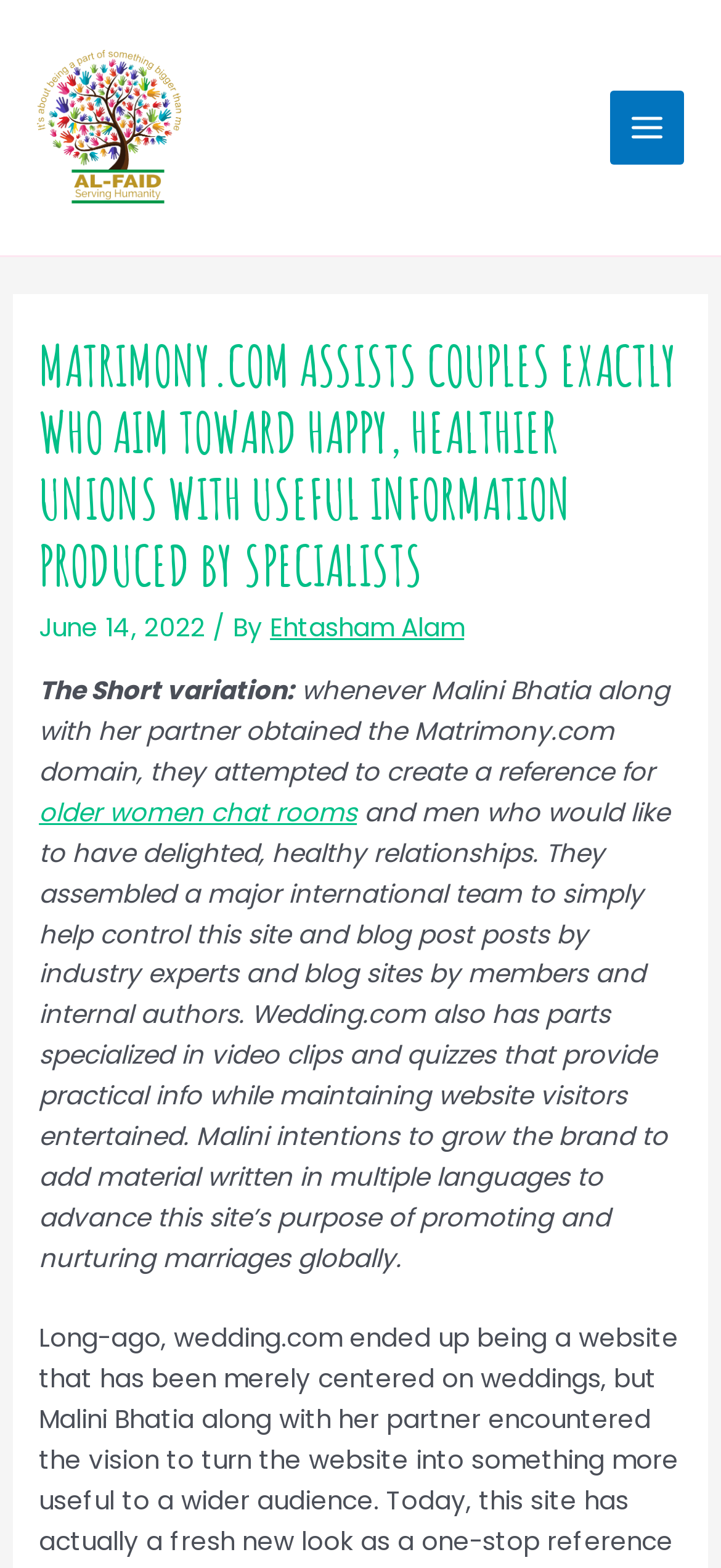Produce an extensive caption that describes everything on the webpage.

The webpage is about Matrimony.com, a platform that aims to assist couples in building happy and healthy relationships. At the top-left corner, there is a link and an image, both labeled "Al-Faid". On the top-right corner, there is a button labeled "MAIN MENU" with an accompanying image. 

Below the top section, there is a header area that spans almost the entire width of the page. Within this header, there is a large heading that repeats the title of the webpage, followed by a date "June 14, 2022", and an author credit "By Ehtasham Alam". 

Underneath the header, there is a section of text that starts with "The Short version:". This section describes how Matrimony.com was created to provide a resource for people seeking happy and healthy relationships. The text also mentions that the website features articles written by industry experts, members, and internal authors, as well as video clips and quizzes that provide practical information. The founder, Malini, aims to expand the website to include content in multiple languages, promoting and nurturing marriages globally. There is also a link to "older women chat rooms" within this section.